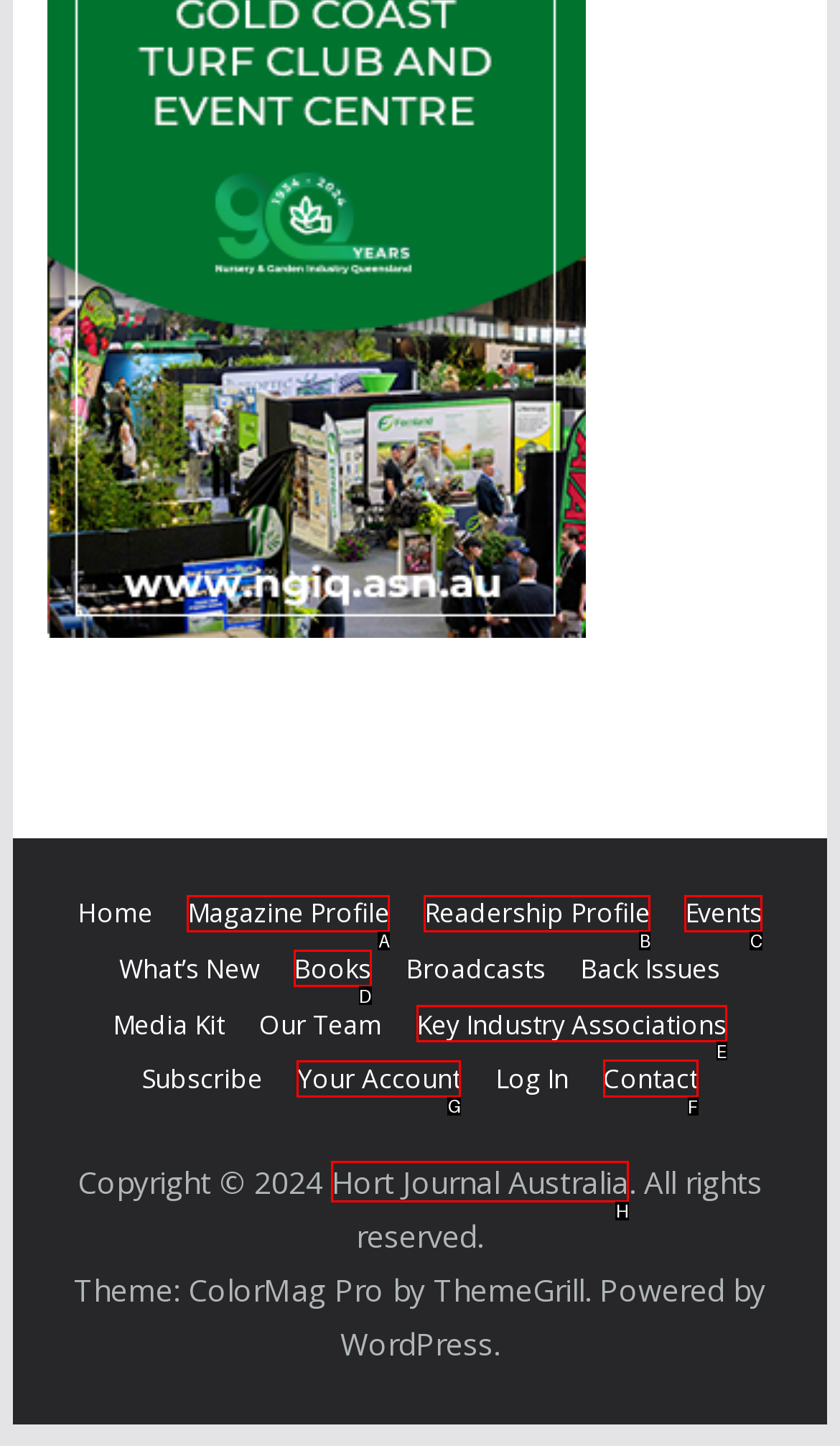Select the UI element that should be clicked to execute the following task: contact us
Provide the letter of the correct choice from the given options.

F